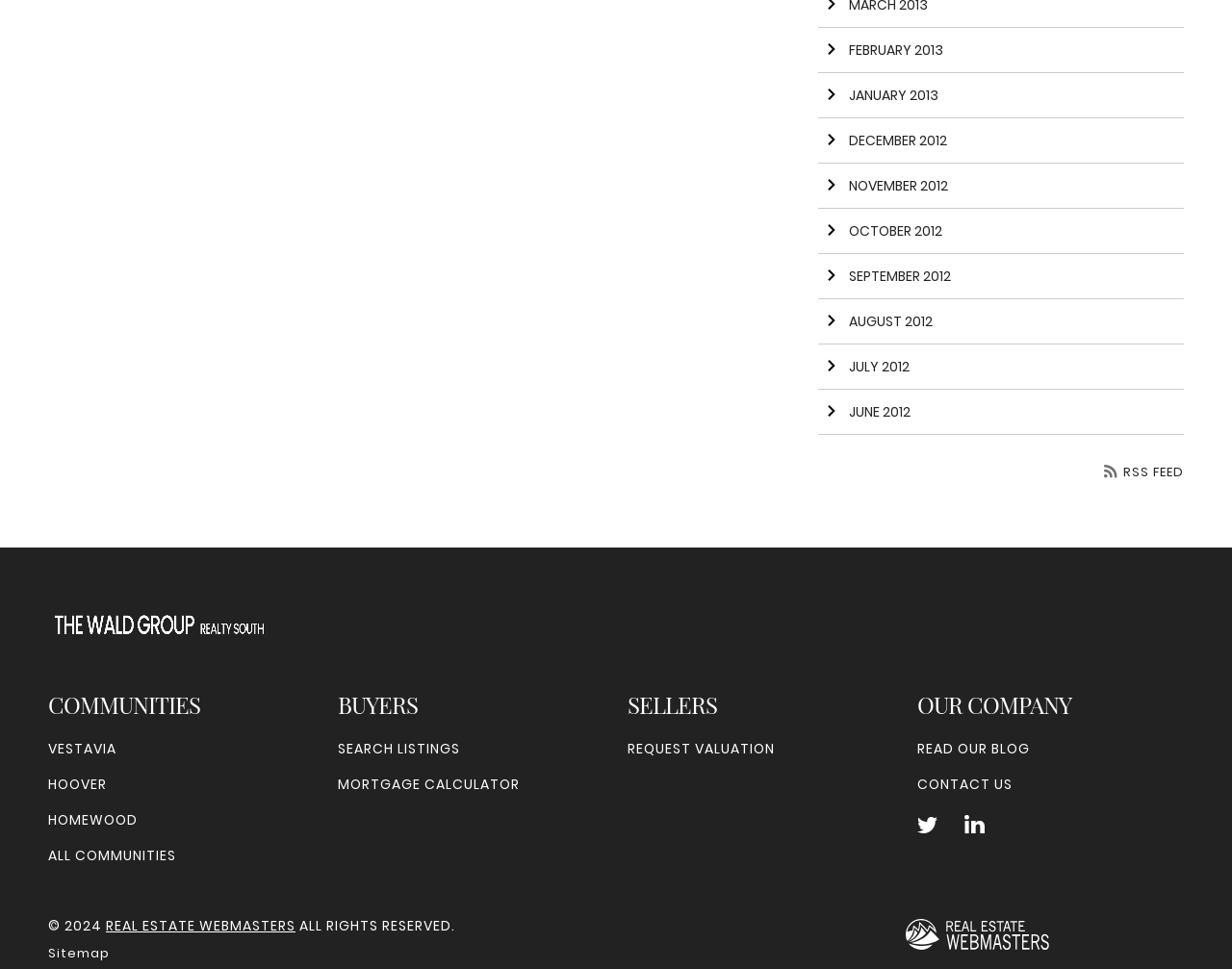Could you find the bounding box coordinates of the clickable area to complete this instruction: "Search listings"?

[0.274, 0.762, 0.373, 0.783]